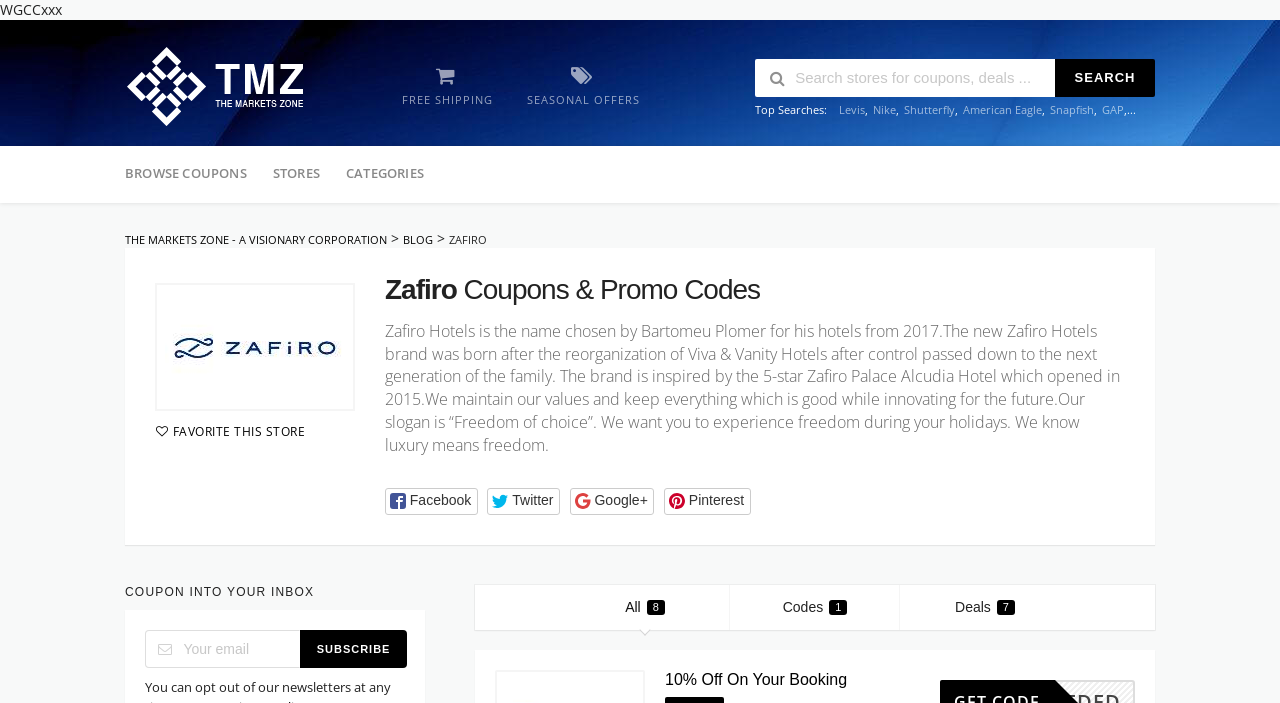Determine the primary headline of the webpage.

Zafiro Coupons & Promo Codes